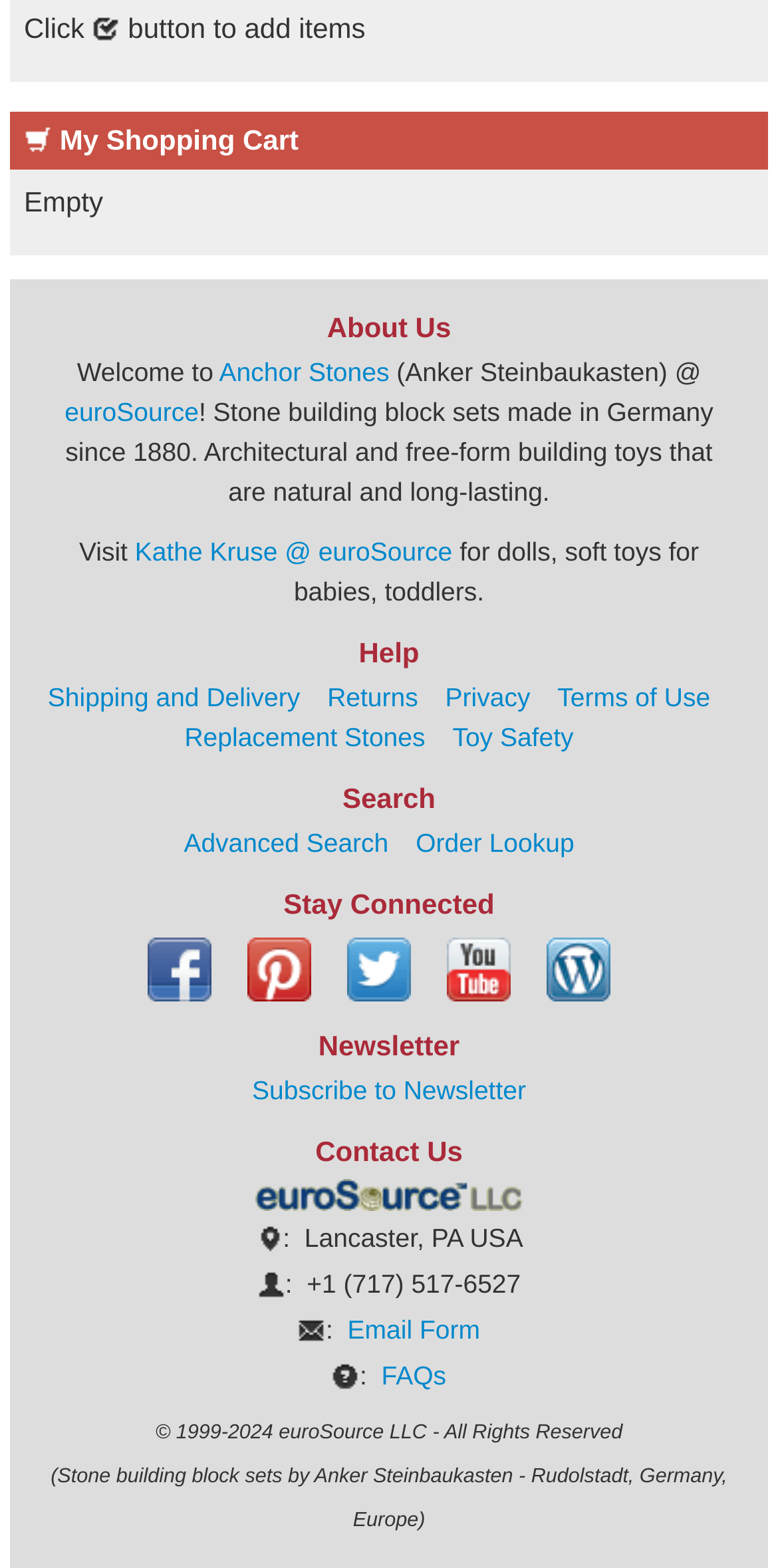Locate the bounding box coordinates of the element that should be clicked to fulfill the instruction: "Subscribe to the newsletter".

[0.324, 0.686, 0.676, 0.705]